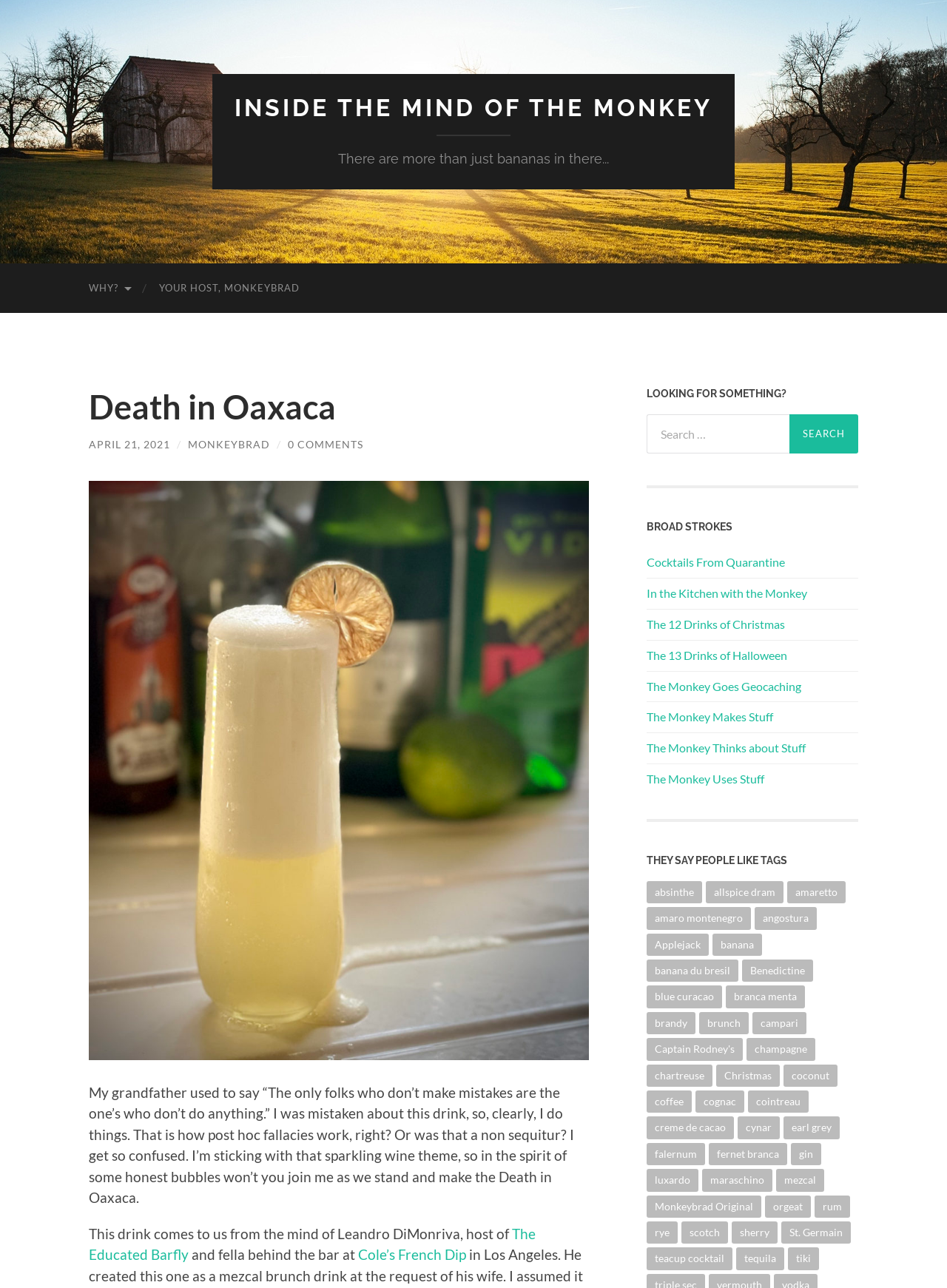Can you pinpoint the bounding box coordinates for the clickable element required for this instruction: "Search for something"? The coordinates should be four float numbers between 0 and 1, i.e., [left, top, right, bottom].

[0.683, 0.322, 0.906, 0.352]